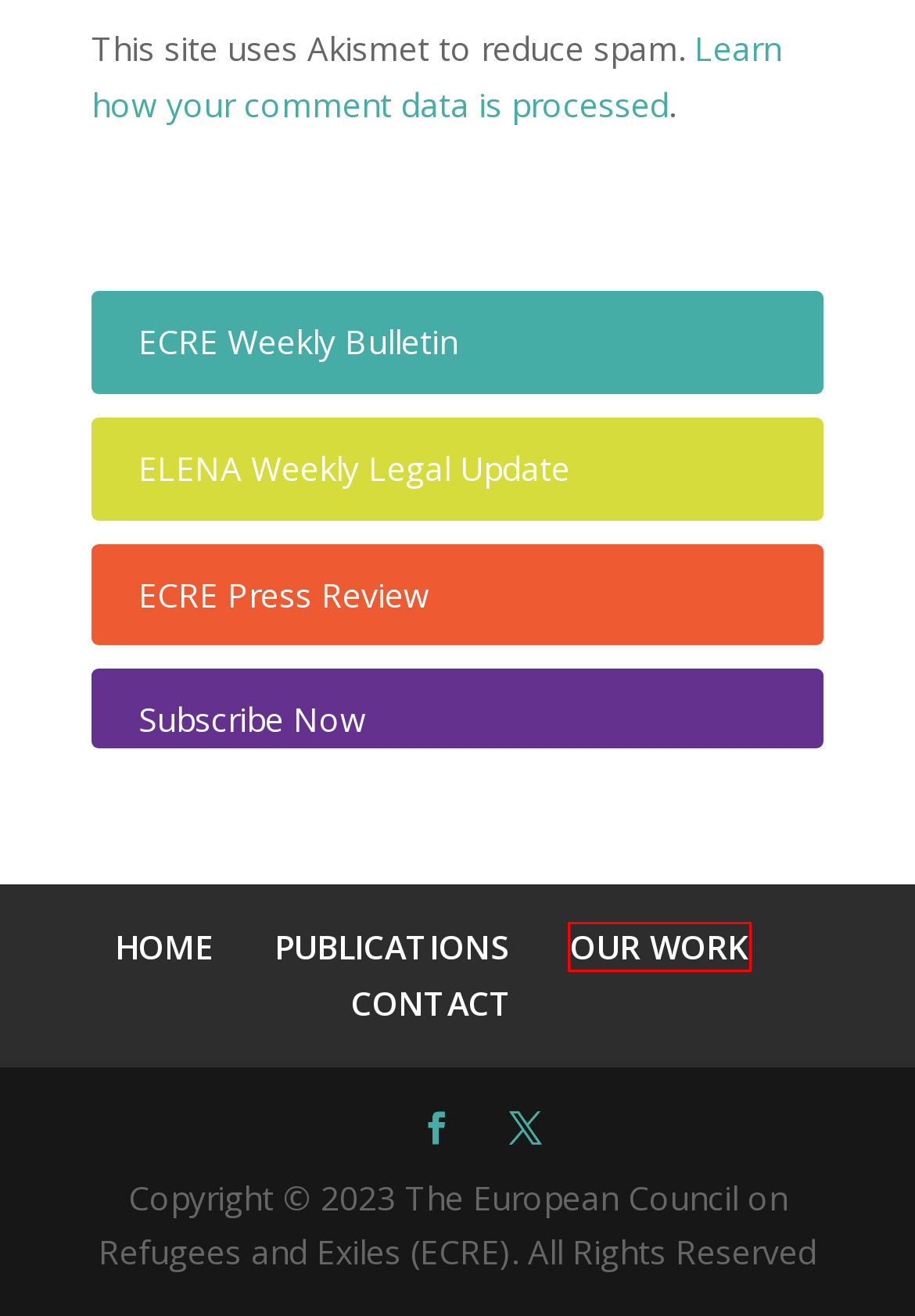You have a screenshot of a webpage with a red bounding box around a UI element. Determine which webpage description best matches the new webpage that results from clicking the element in the bounding box. Here are the candidates:
A. ELENA Weekly Legal Updates | European Council on Refugees and Exiles (ECRE)
B. Terms of Use | Cloudflare
C. ECRE Weekly Bulletin | European Council on Refugees and Exiles (ECRE)
D. ECRE Press Review | European Council on Refugees and Exiles (ECRE)
E. Contact | European Council on Refugees and Exiles (ECRE)
F. News | European Council on Refugees and Exiles (ECRE)
G. European Council on Refugees and Exiles (ECRE) |
H. OUR WORK | European Council on Refugees and Exiles (ECRE)

H